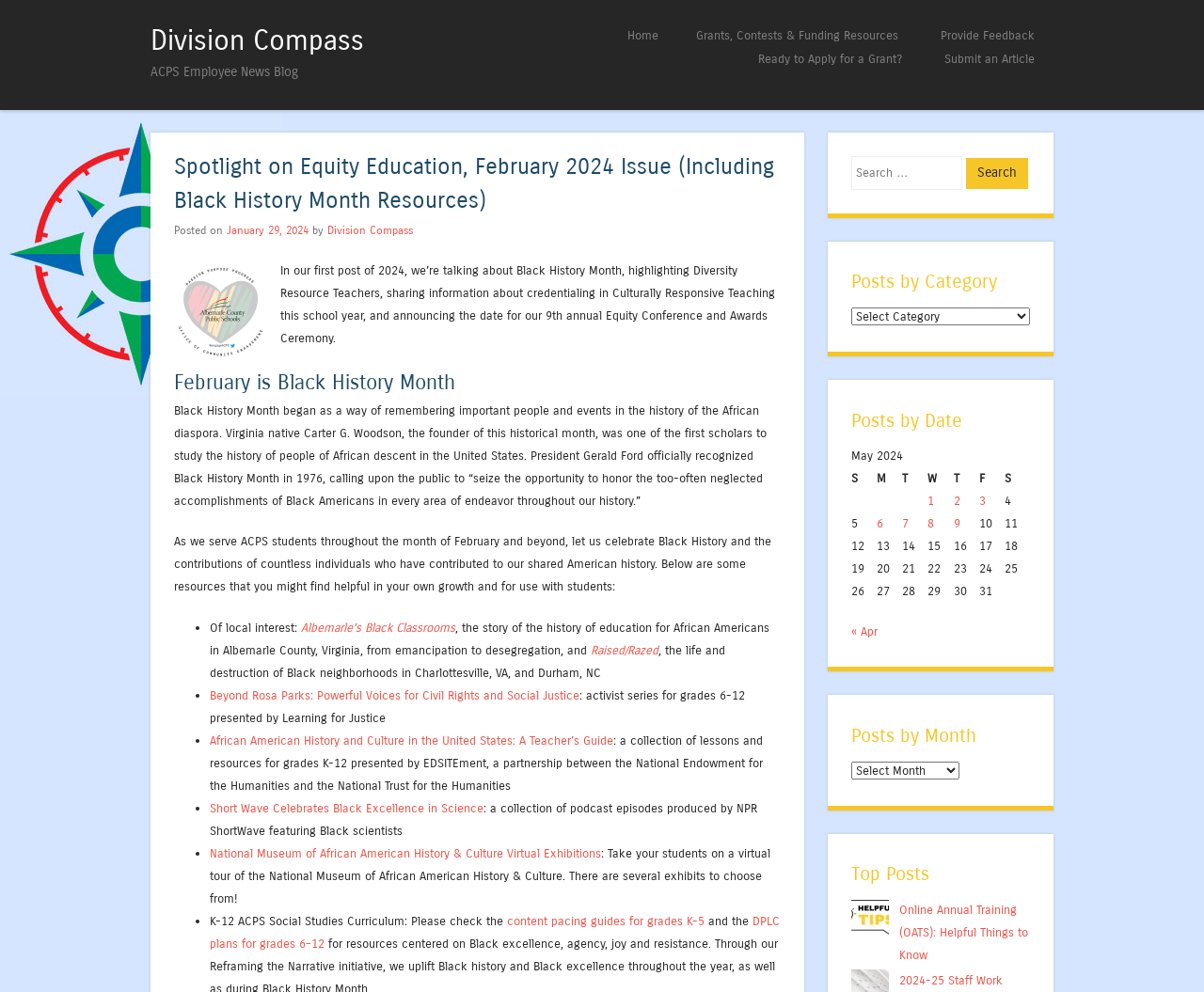Determine the coordinates of the bounding box that should be clicked to complete the instruction: "Search for something". The coordinates should be represented by four float numbers between 0 and 1: [left, top, right, bottom].

[0.707, 0.157, 0.799, 0.191]